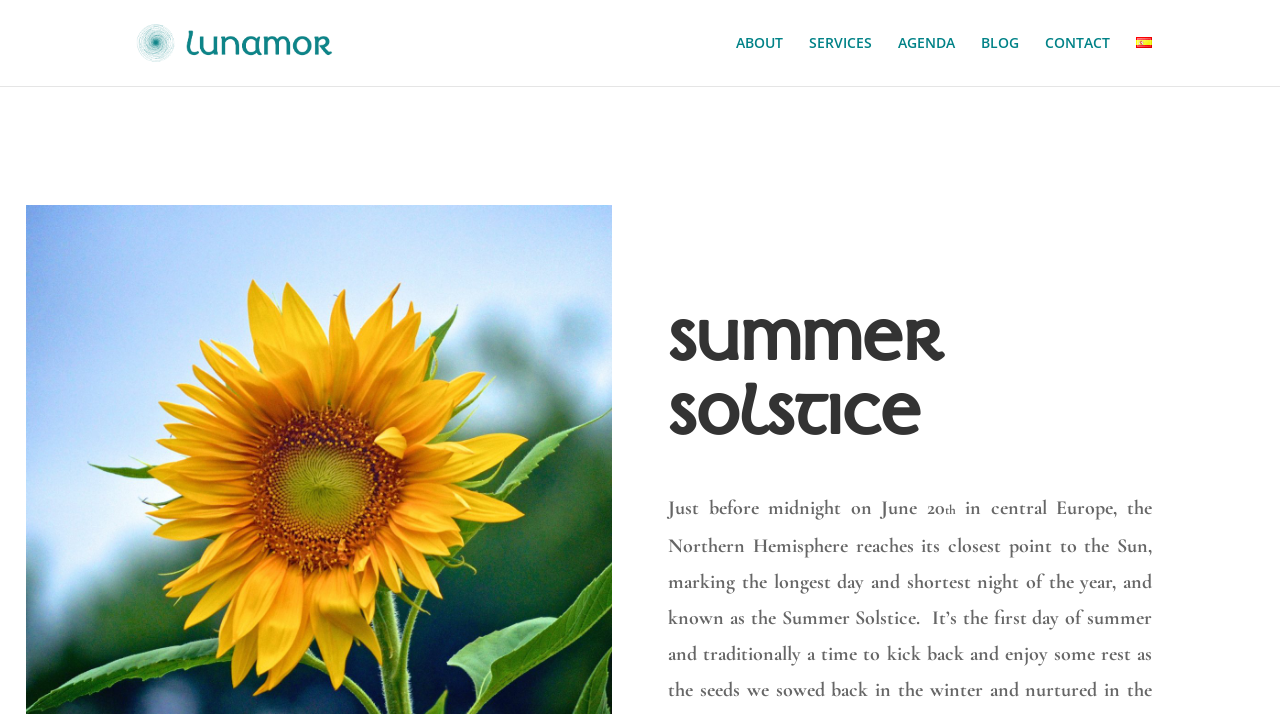Detail the features and information presented on the webpage.

The webpage is titled "SUMMER SOLSTICE | Lunamor" and features a prominent link to "Lunamor" at the top left, accompanied by a small image with the same name. 

To the right of the "Lunamor" link, there are five navigation links: "ABOUT", "SERVICES", "AGENDA", "BLOG", and "CONTACT", arranged horizontally in a row. 

Further to the right, there is a link to "Español", which is accompanied by a small image. 

Below the navigation links, there is a large heading that reads "SUMMER SOLSTICE". 

Underneath the heading, there is a paragraph of text that starts with "Just before midnight on June 20" and continues with the word "th".